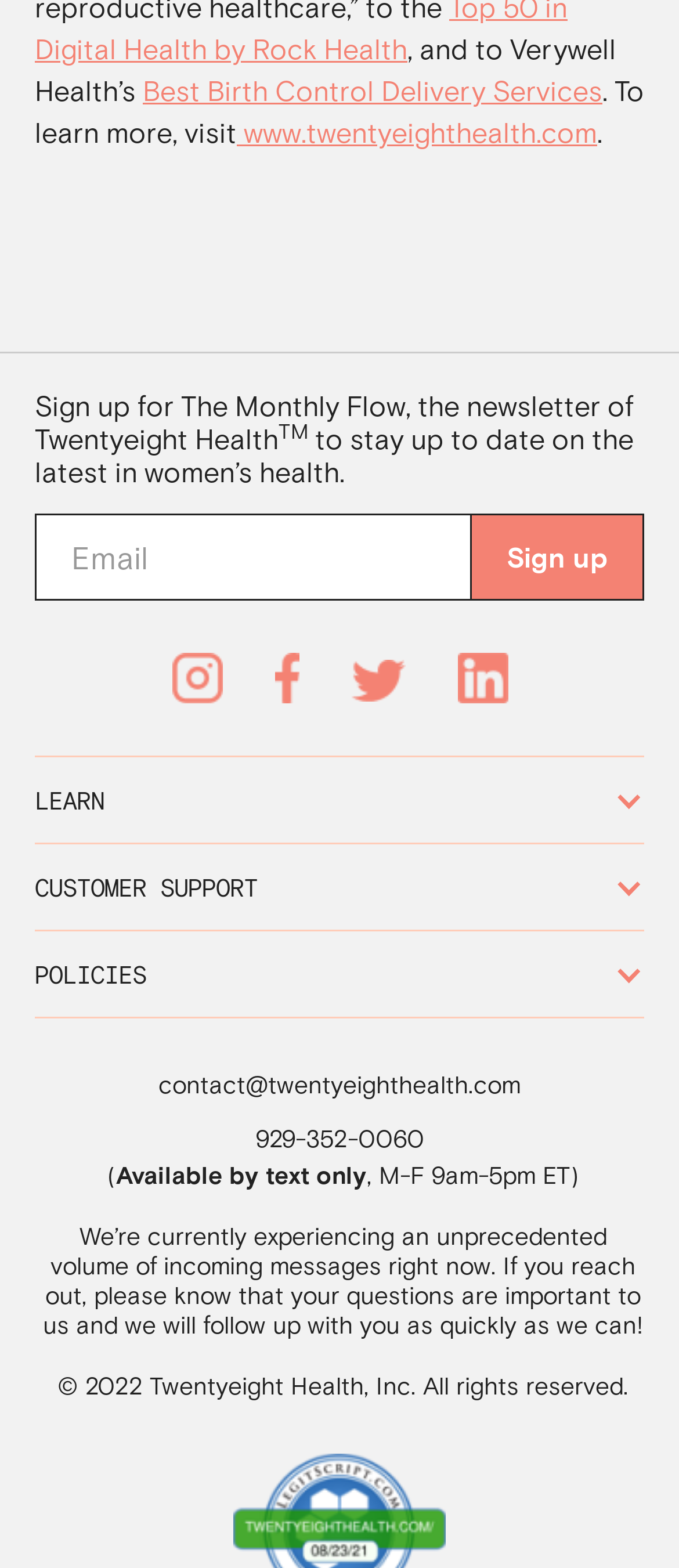Pinpoint the bounding box coordinates of the element you need to click to execute the following instruction: "Sign up for The Monthly Flow newsletter". The bounding box should be represented by four float numbers between 0 and 1, in the format [left, top, right, bottom].

[0.051, 0.328, 0.949, 0.383]